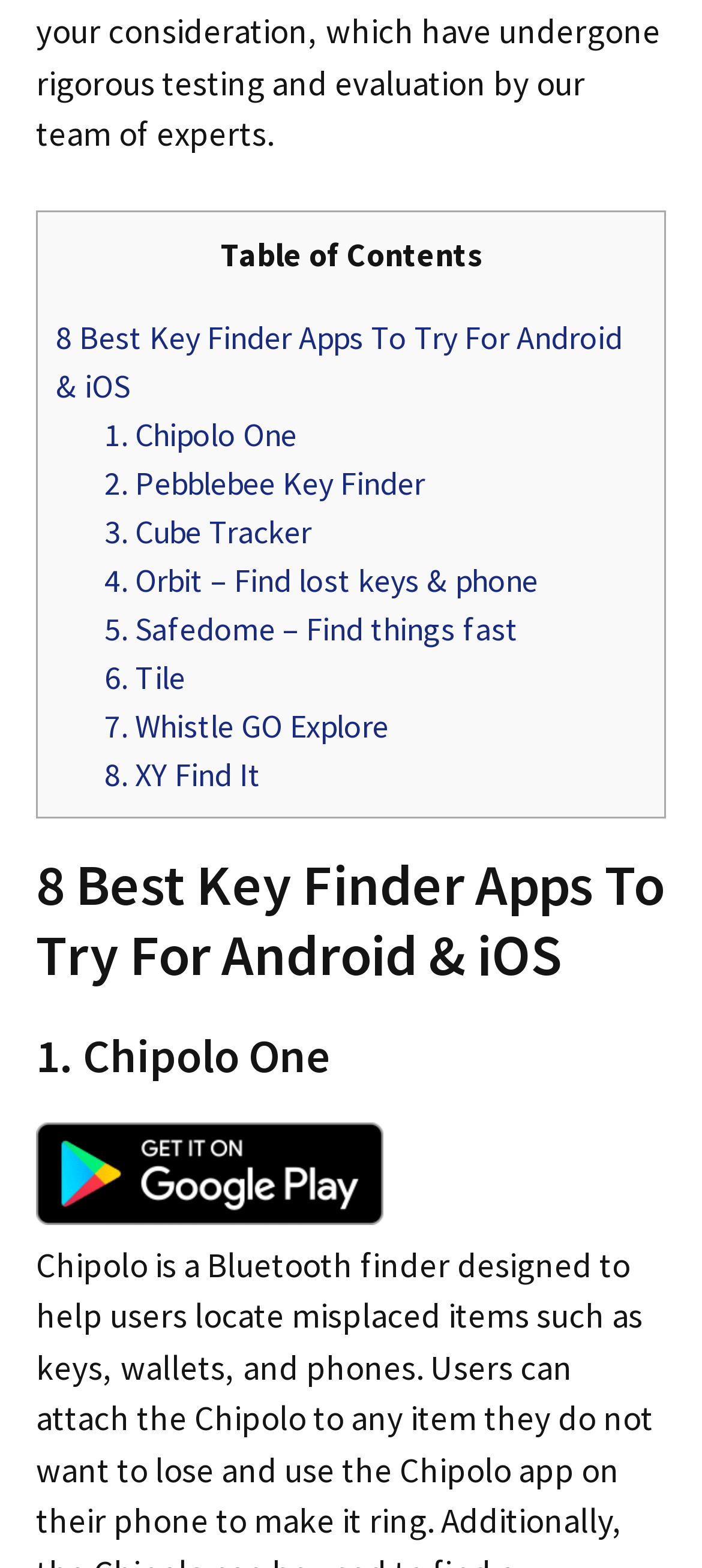Locate the bounding box coordinates of the element to click to perform the following action: 'Get the app on Google Play'. The coordinates should be given as four float values between 0 and 1, in the form of [left, top, right, bottom].

[0.051, 0.76, 0.546, 0.787]